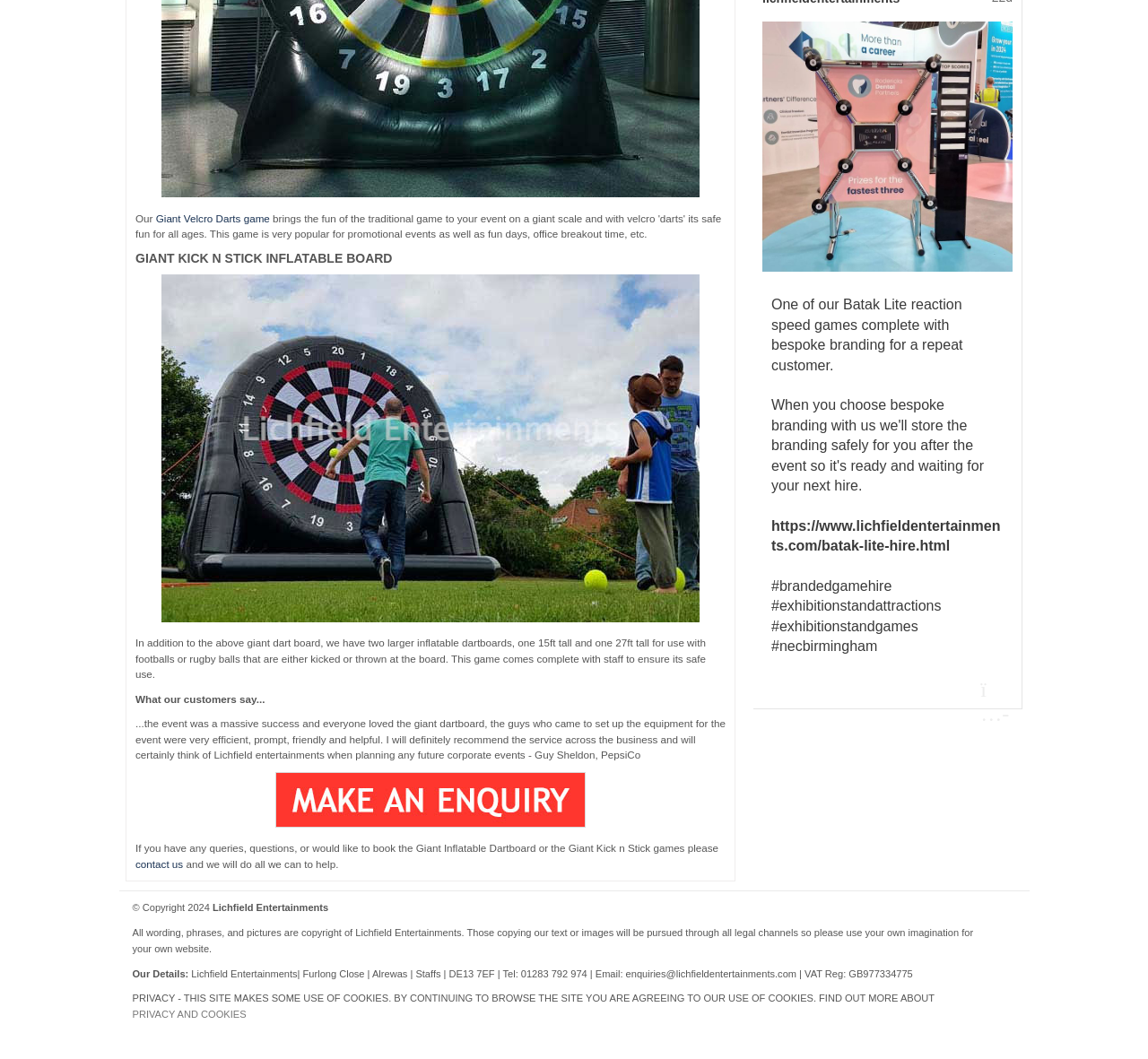From the webpage screenshot, identify the region described by Giant Velcro Darts game. Provide the bounding box coordinates as (top-left x, top-left y, bottom-right x, bottom-right y), with each value being a floating point number between 0 and 1.

[0.136, 0.2, 0.235, 0.211]